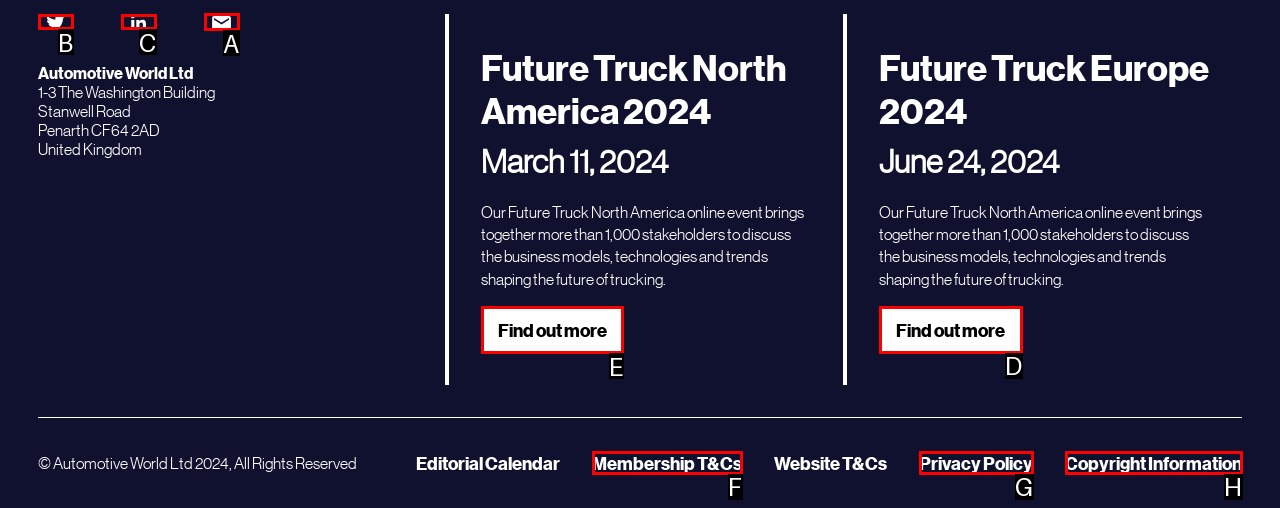Identify the correct option to click in order to accomplish the task: Find out more about Future Truck North America 2024 Provide your answer with the letter of the selected choice.

E